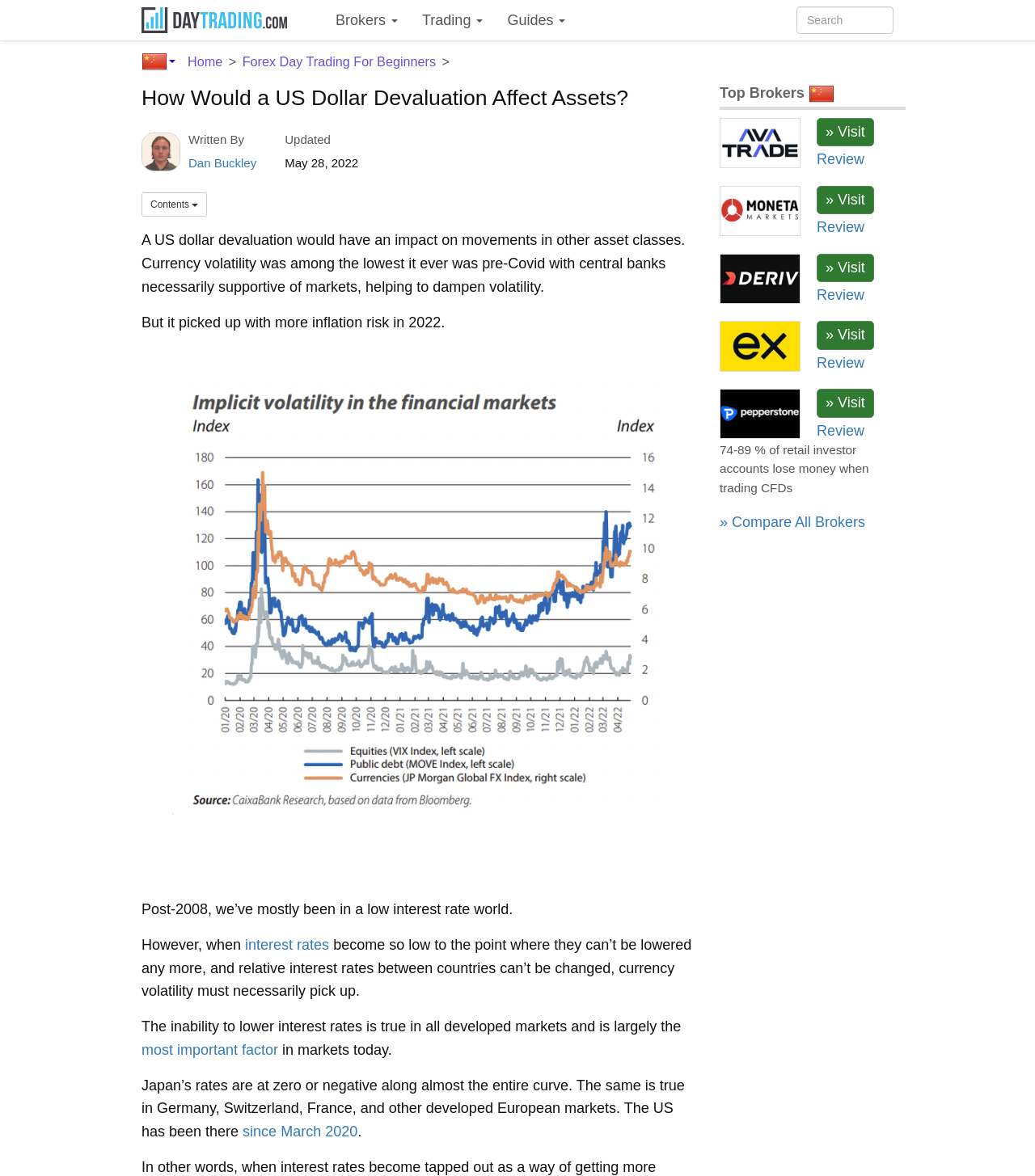Specify the bounding box coordinates of the element's region that should be clicked to achieve the following instruction: "Click on the 'Brokers' button". The bounding box coordinates consist of four float numbers between 0 and 1, in the format [left, top, right, bottom].

[0.312, 0.0, 0.396, 0.034]